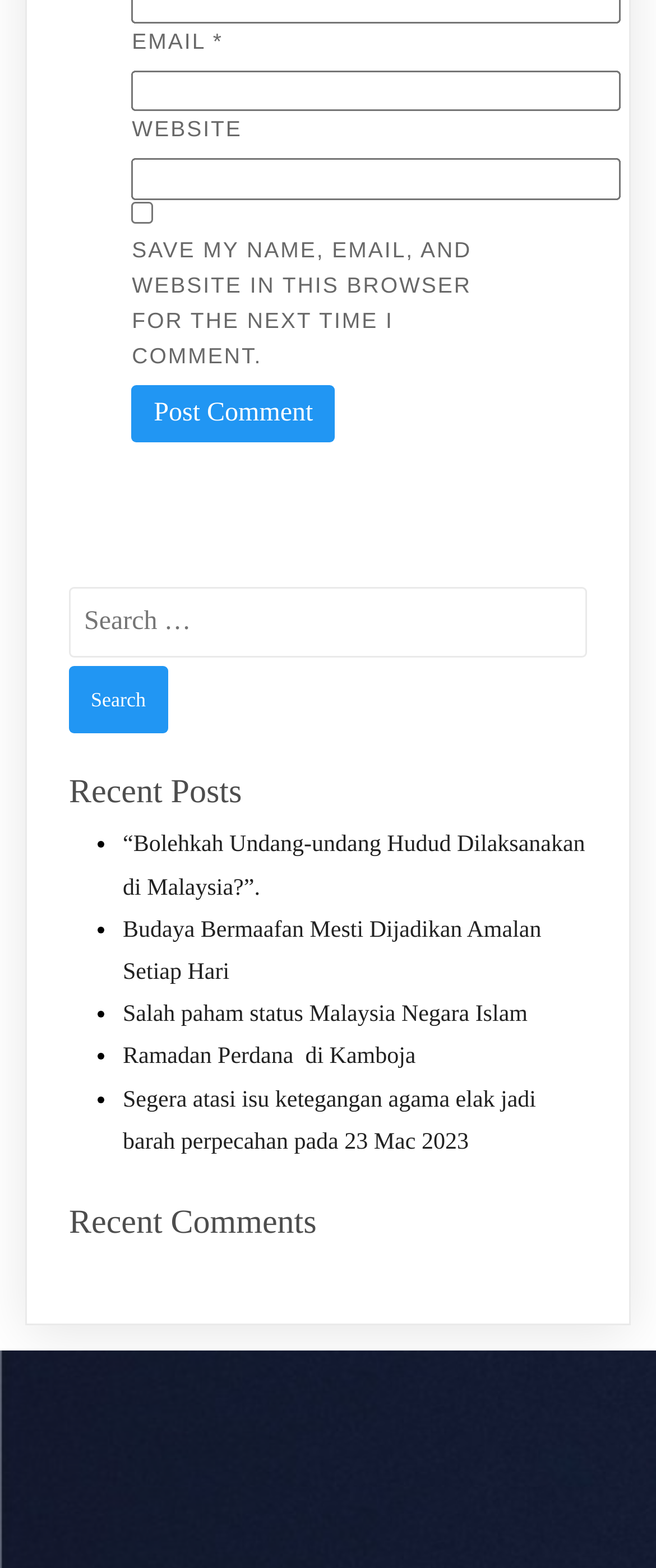Locate the bounding box coordinates of the element to click to perform the following action: 'Enter email address'. The coordinates should be given as four float values between 0 and 1, in the form of [left, top, right, bottom].

[0.201, 0.045, 0.947, 0.071]